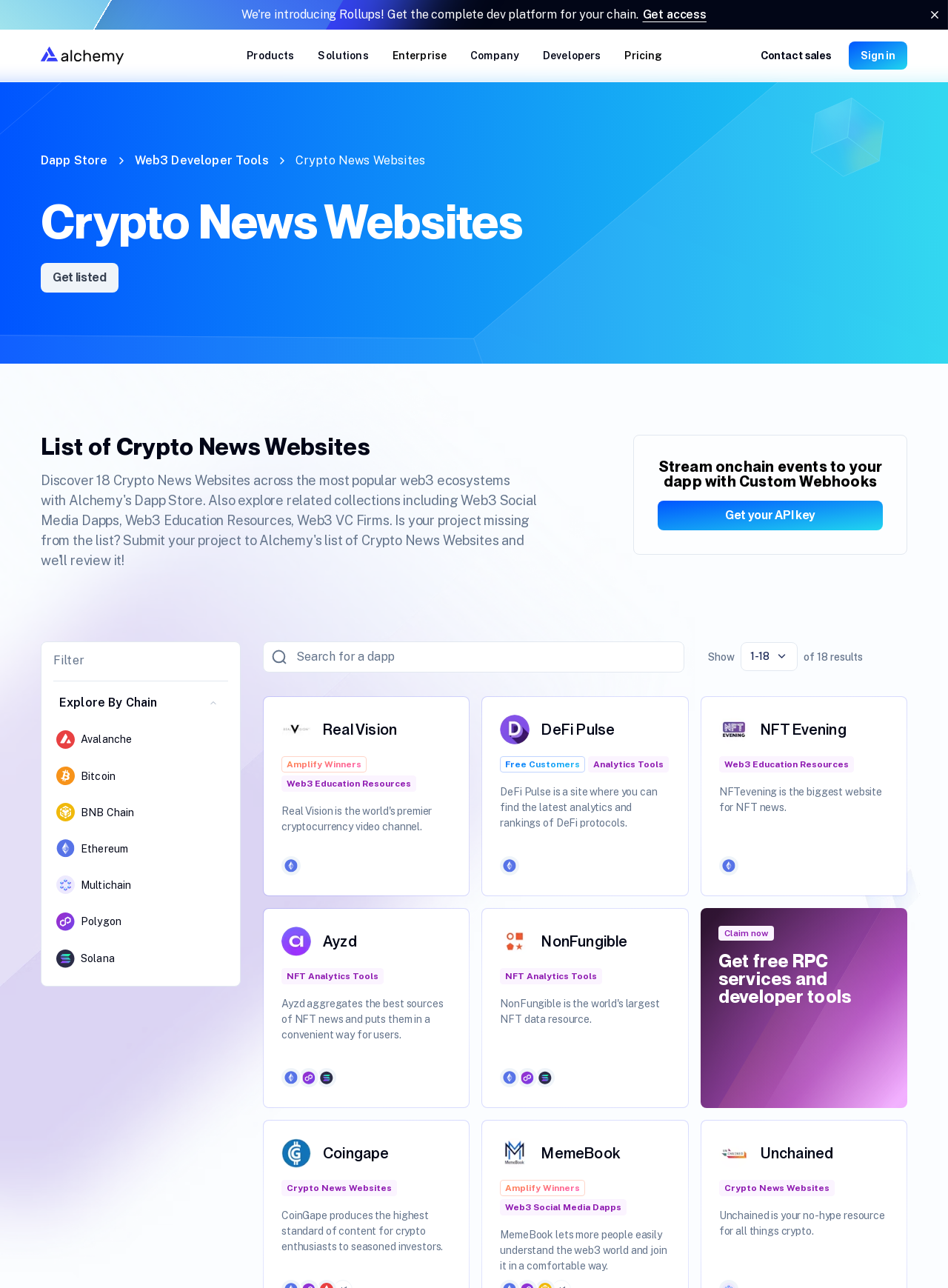Provide the bounding box coordinates of the HTML element this sentence describes: "TransactSend transactions 7.9x faster". The bounding box coordinates consist of four float numbers between 0 and 1, i.e., [left, top, right, bottom].

[0.062, 0.23, 0.344, 0.266]